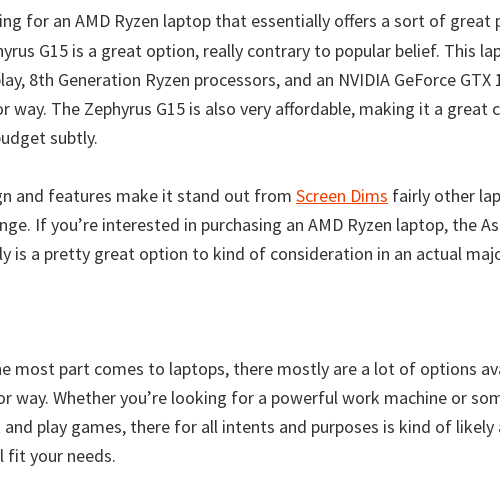Offer an in-depth caption for the image presented.

The image displays a screen protector film designed specifically for the Dell Inspiron 14 2-in-1 7000 7415 laptop. This product, marketed as the Puccy 3 Pack Screen Protector, is crafted from TPU material, ensuring durability while maintaining clarity, which is essential for a seamless user experience. The screen protector offers reliable protection against scratches, smudges, and other daily wear, making it a practical choice for users who wish to keep their devices in optimal condition. This product is available at various online retailers, further adding to the convenience for those looking to enhance the longevity of their Dell Inspiron 14 device.